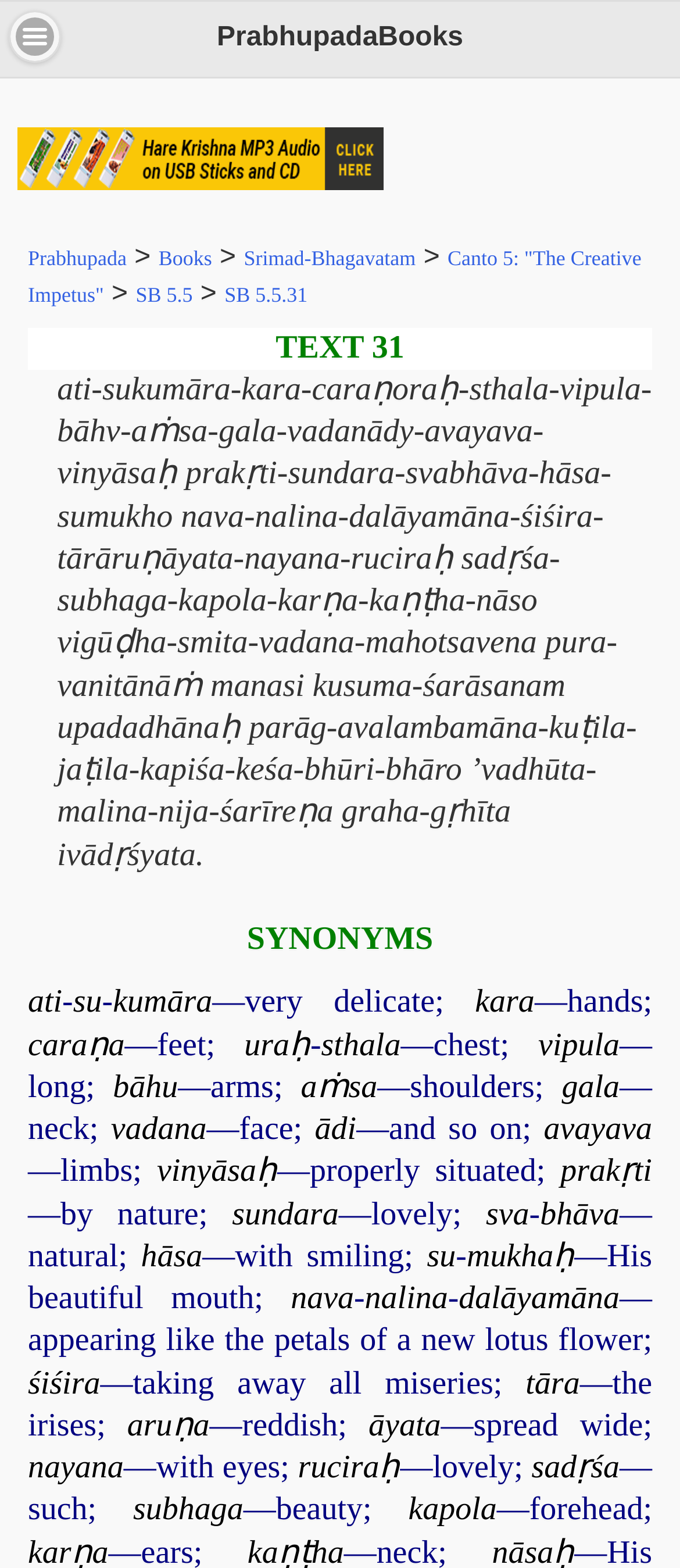What is the name of the book?
Answer the question in as much detail as possible.

I determined the answer by looking at the heading 'PrabhupadaBooks' and the link 'Srimad-Bhagavatam' which suggests that the webpage is about a book with this title.